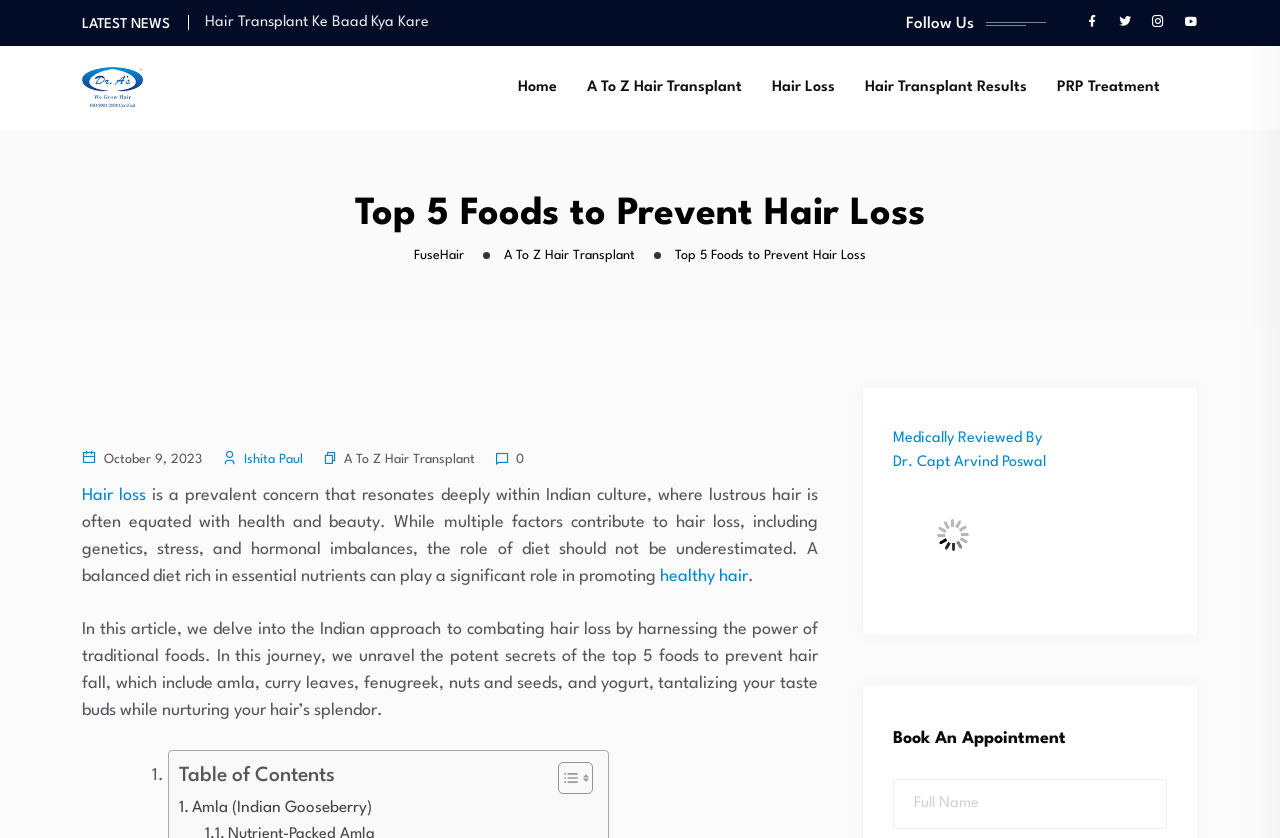What is the author's name?
Based on the screenshot, provide a one-word or short-phrase response.

Ishita Paul